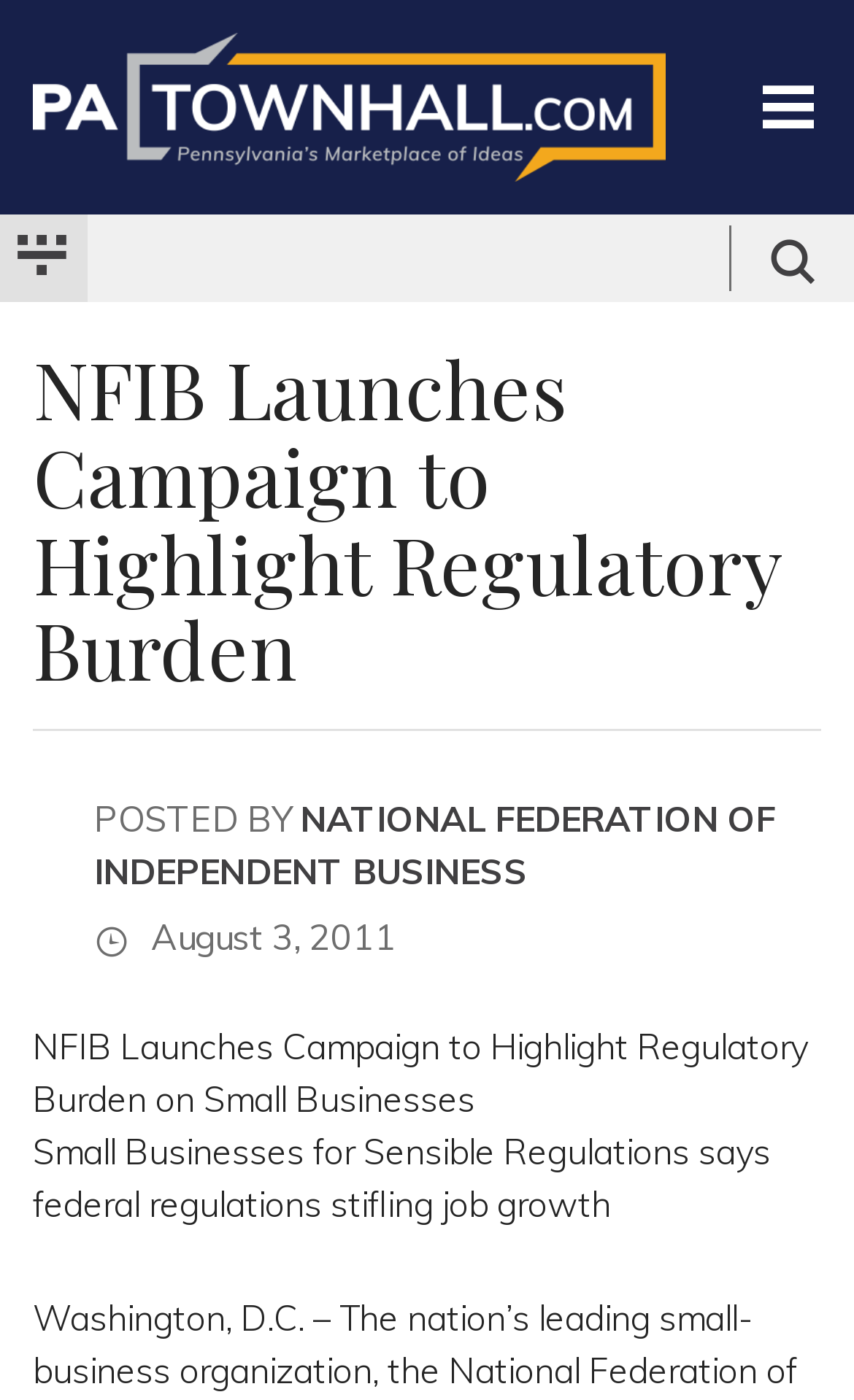Provide an in-depth caption for the elements present on the webpage.

The webpage is about NFIB's campaign to highlight the regulatory burden on small businesses. At the top left, there is a link to "PA Town Hall" accompanied by an image with the same name. On the top right, there are three links with icons, including a search box. 

Below the top section, there is a main header that spans the entire width of the page, with the title "NFIB Launches Campaign to Highlight Regulatory Burden" in a larger font. Underneath the title, there is a "POSTED BY" label, followed by a link to "NATIONAL FEDERATION OF INDEPENDENT BUSINESS" and a date "August 3, 2011". 

Further down, there are two paragraphs of text. The first paragraph is "NFIB Launches Campaign to Highlight Regulatory Burden on Small Businesses", and the second paragraph is "Small Businesses for Sensible Regulations says federal regulations stifling job growth". These paragraphs are positioned below the header and occupy most of the page's width.